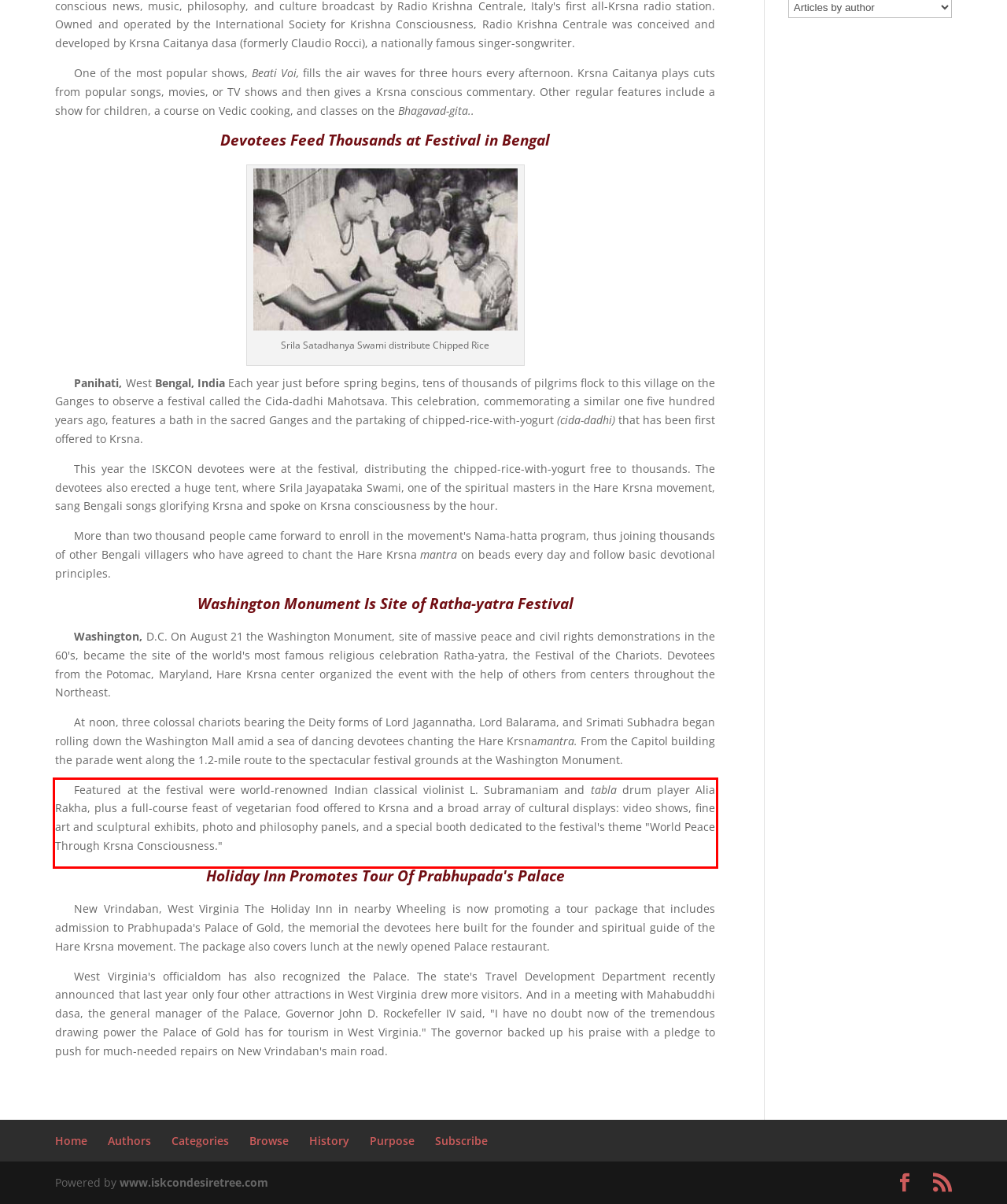You have a screenshot of a webpage where a UI element is enclosed in a red rectangle. Perform OCR to capture the text inside this red rectangle.

Featured at the festival were world-renowned Indian classical violinist L. Subramaniam and tabla drum player Alia Rakha, plus a full-course feast of vegetarian food offered to Krsna and a broad array of cultural displays: video shows, fine art and sculptural exhibits, photo and philosophy panels, and a special booth dedicated to the festival's theme "World Peace Through Krsna Consciousness."